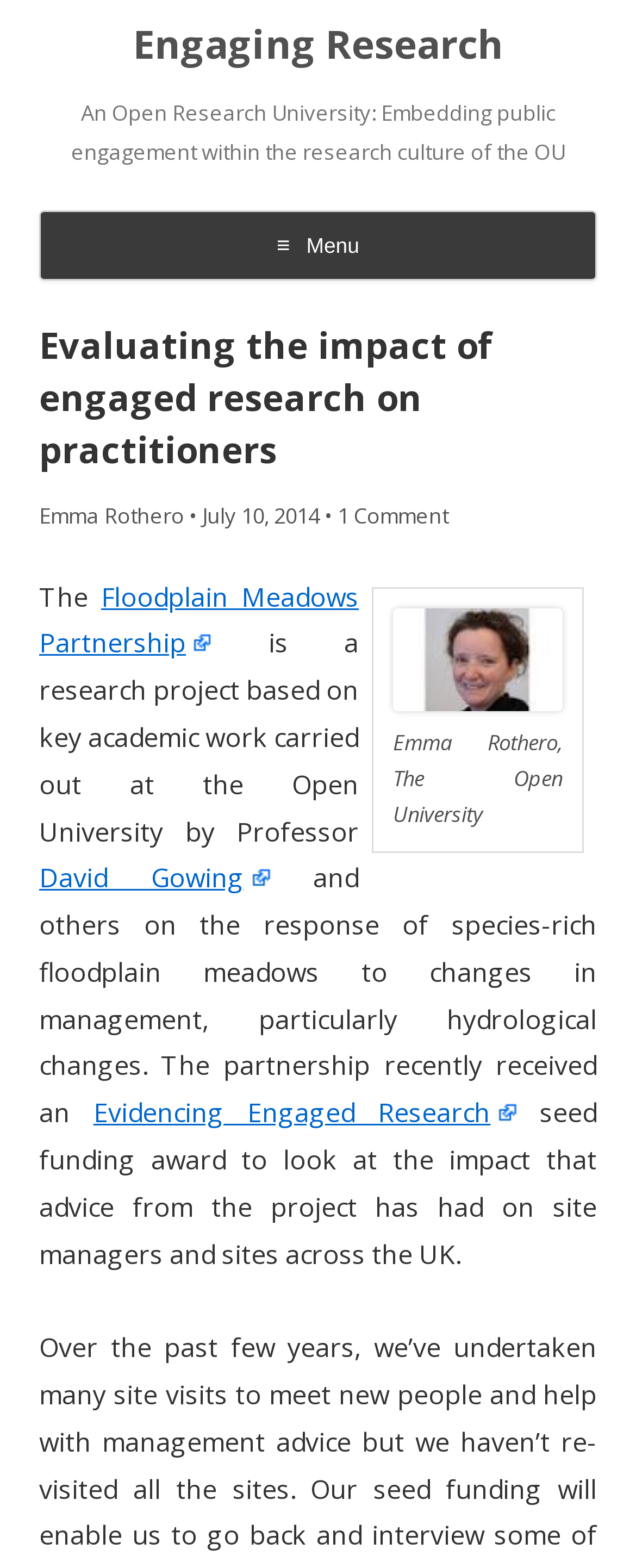Describe every aspect of the webpage comprehensively.

The webpage is about evaluating the impact of engaged research on practitioners, specifically in the context of the Open University. At the top, there is a heading "Engaging Research" which is also a link. Below it, there is another heading "An Open Research University: Embedding public engagement within the research culture of the OU". 

To the right of these headings, there is a menu button labeled "≡Menu". Below the menu button, there is a link "Skip to content". 

The main content of the webpage starts with a heading "Evaluating the impact of engaged research on practitioners". Below this heading, there is a link to the author "Emma Rothero" followed by a separator "•" and the publication date "July 10, 2014". To the right of the publication date, there is a link to "1 Comment". 

Below the author and publication information, there is an image of Emma Rothero, The Open University, with a caption. 

The main text of the webpage starts below the image, describing the Floodplain Meadows Partnership, a research project based at the Open University. The text mentions Professor David Gowing and others, and their work on the response of species-rich floodplain meadows to changes in management. The partnership recently received a seed funding award to study the impact of their advice on site managers and sites across the UK. There is a link to "Evidencing Engaged Research" within the text.